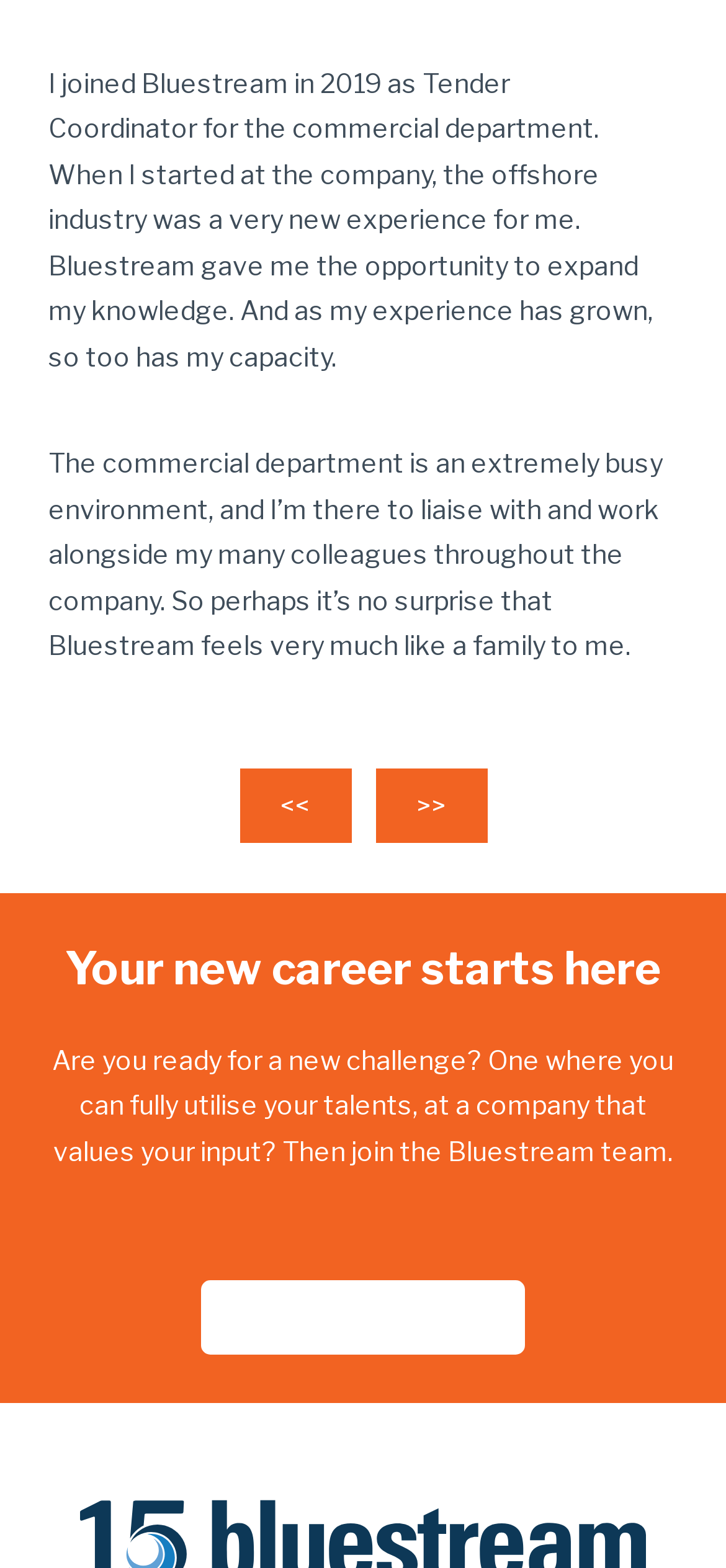Determine the bounding box for the described HTML element: "<<". Ensure the coordinates are four float numbers between 0 and 1 in the format [left, top, right, bottom].

[0.327, 0.488, 0.486, 0.538]